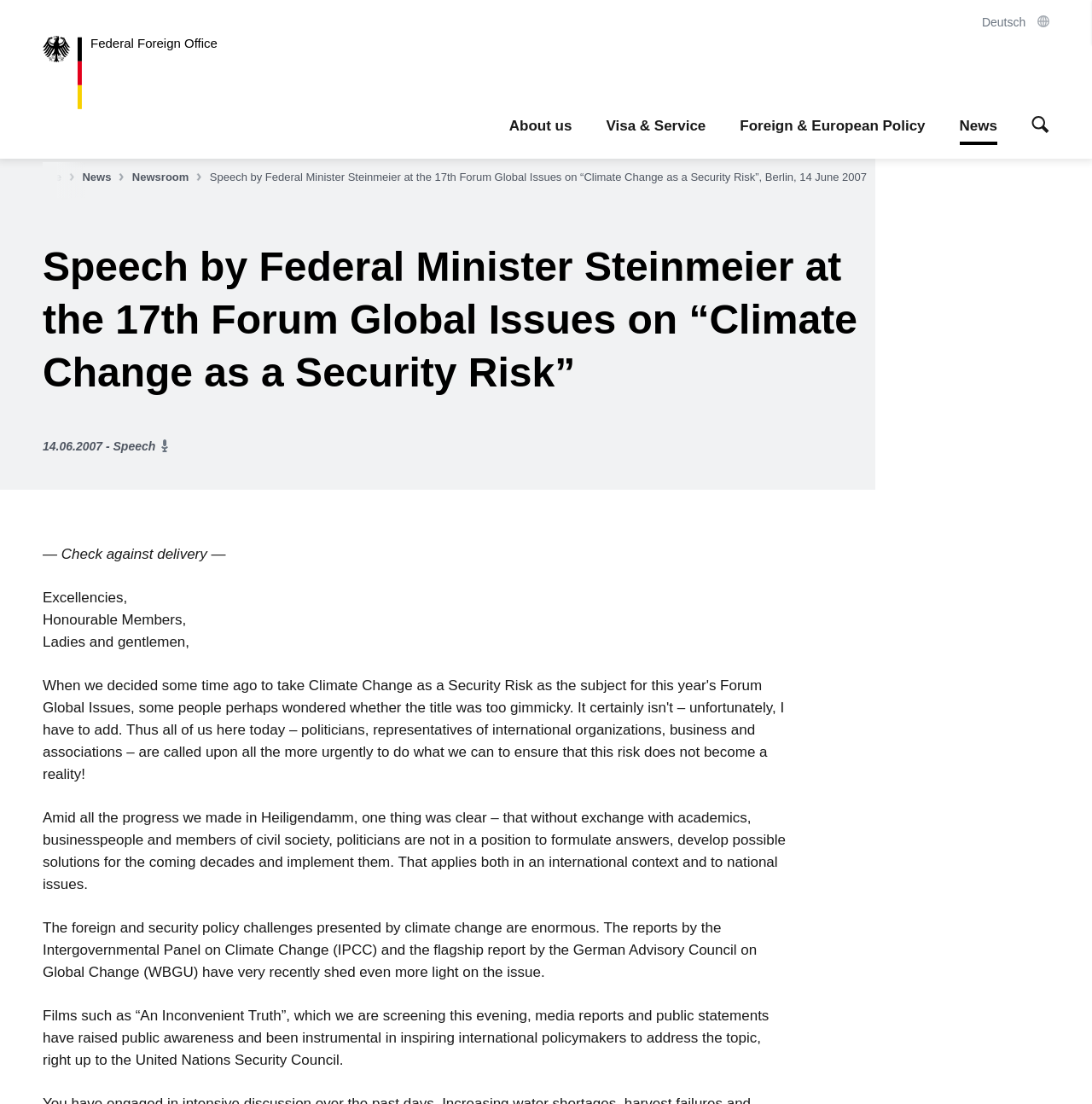Given the element description: "Start search", predict the bounding box coordinates of the UI element it refers to, using four float numbers between 0 and 1, i.e., [left, top, right, bottom].

[0.945, 0.097, 0.961, 0.131]